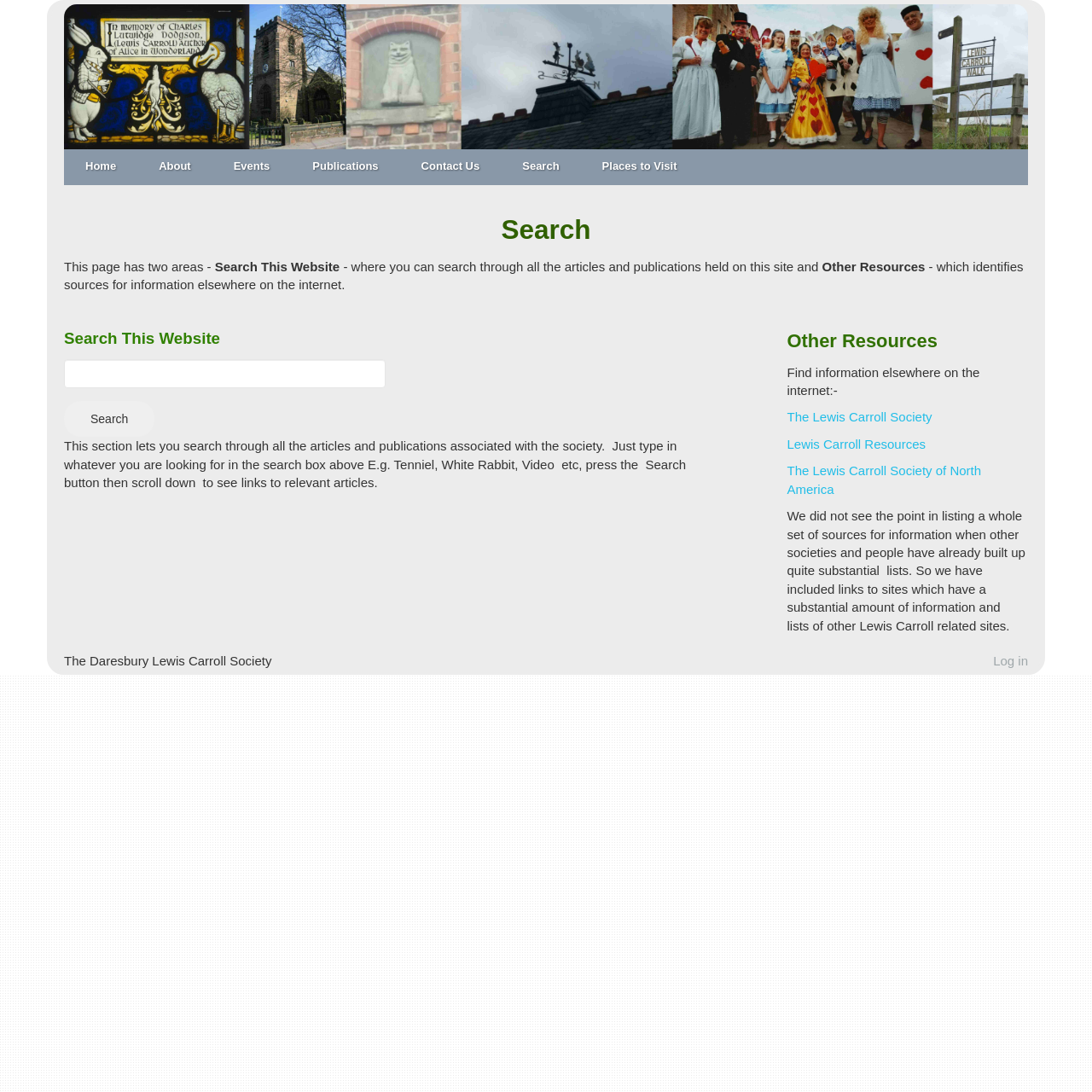Show the bounding box coordinates of the region that should be clicked to follow the instruction: "View related post INSIDE ESTANCIA VIK, A PALATIAL…."

None